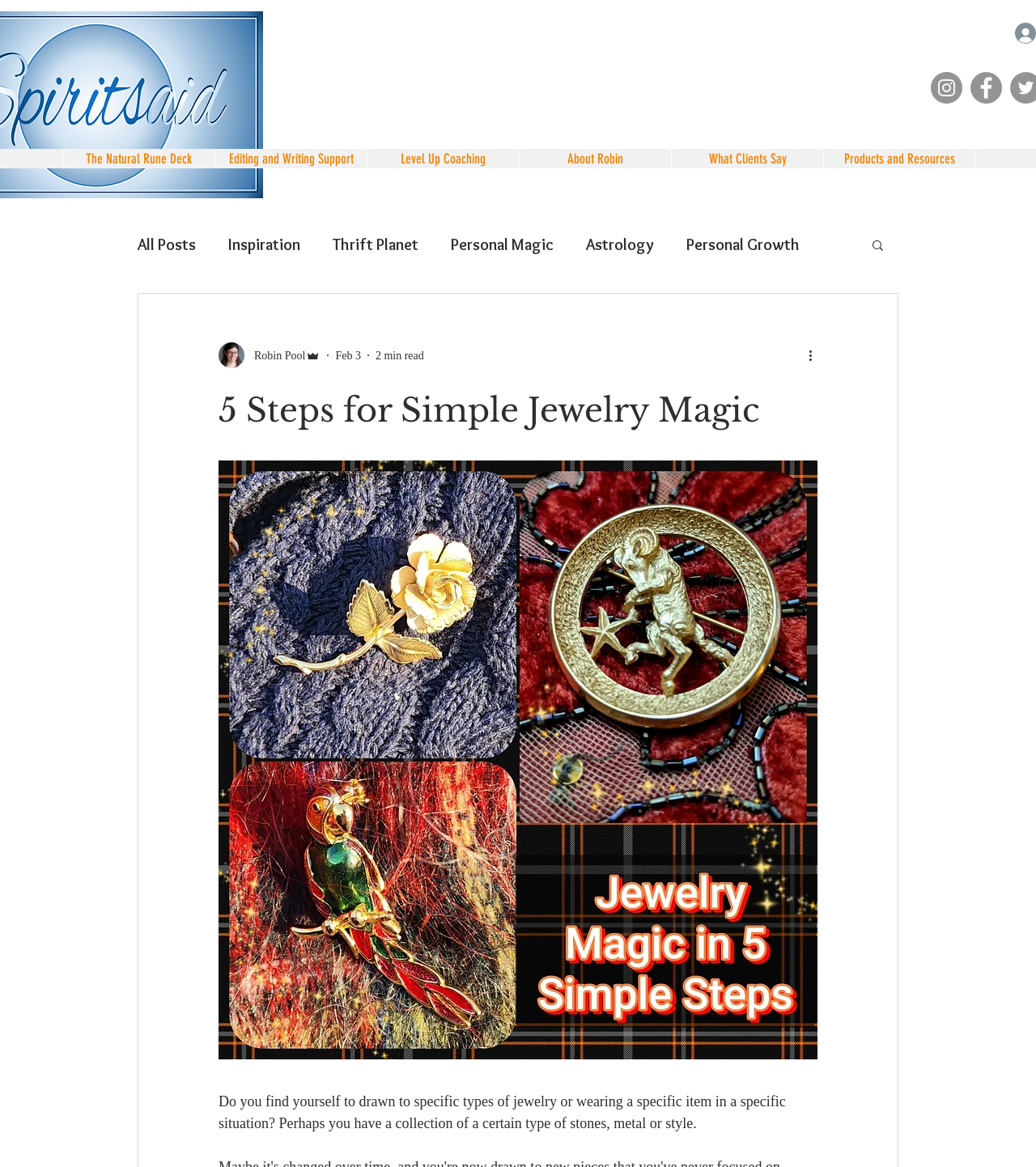Pinpoint the bounding box coordinates for the area that should be clicked to perform the following instruction: "View About Robin page".

[0.501, 0.128, 0.648, 0.145]